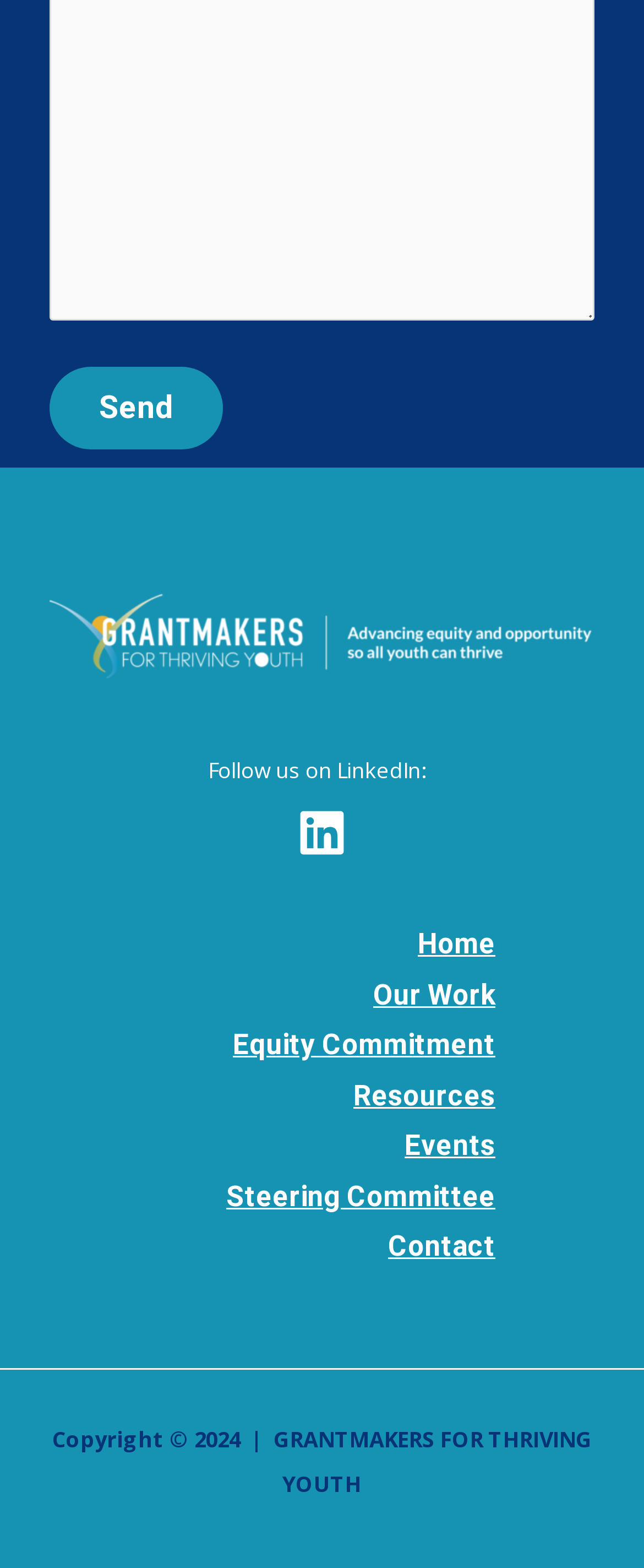Please provide the bounding box coordinate of the region that matches the element description: Steering Committee. Coordinates should be in the format (top-left x, top-left y, bottom-right x, bottom-right y) and all values should be between 0 and 1.

[0.351, 0.75, 0.923, 0.782]